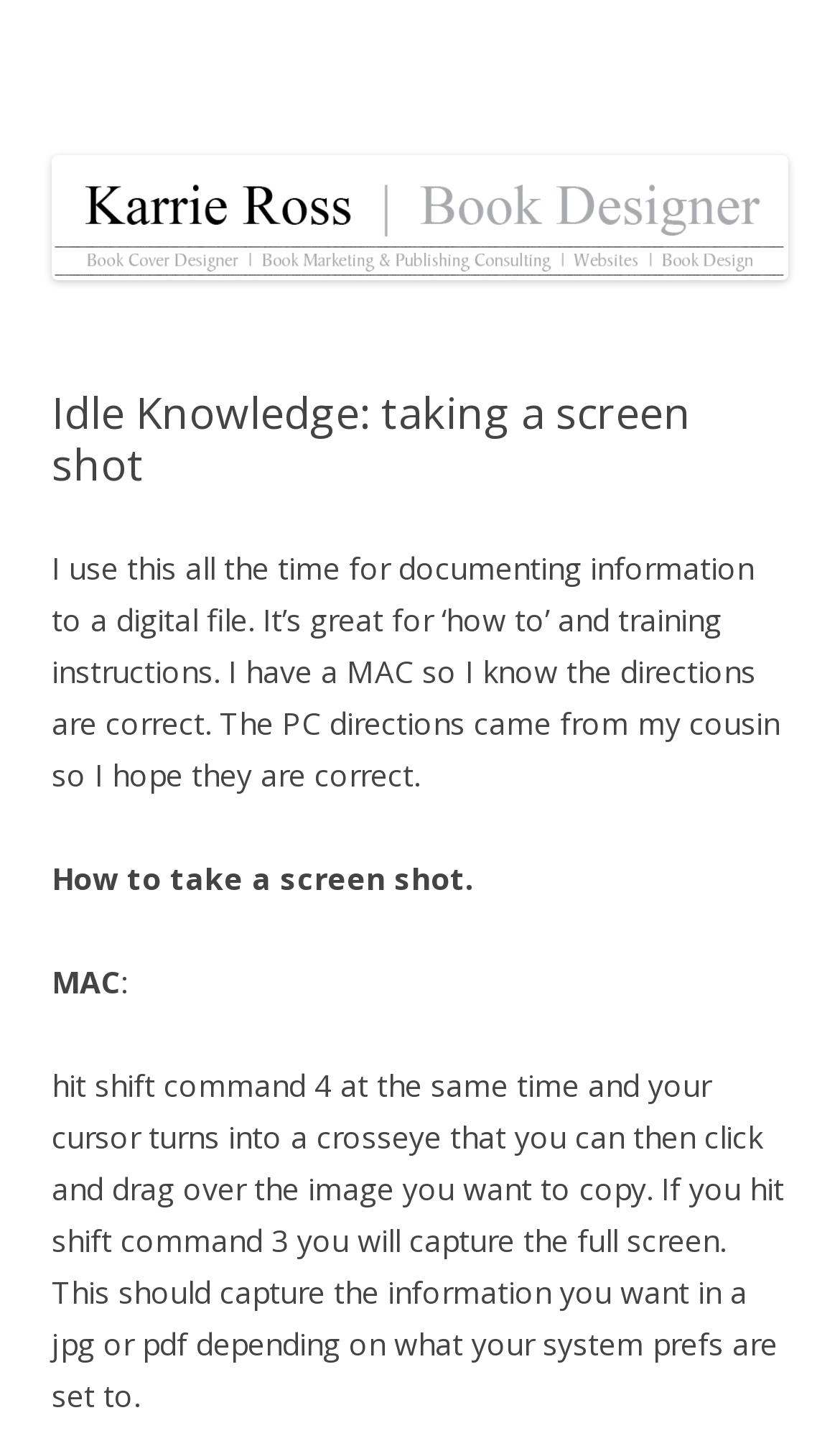Please answer the following question using a single word or phrase: 
What is the shortcut to capture the full screen?

Shift Command 3